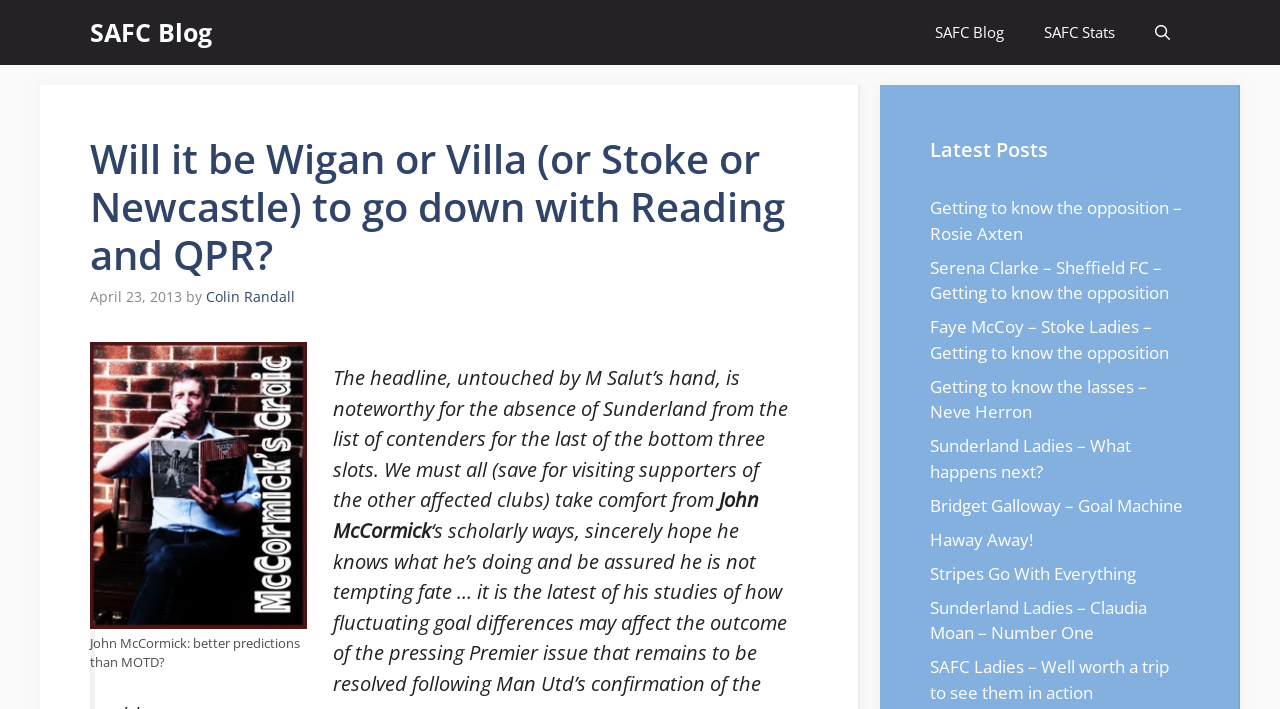Identify the main heading from the webpage and provide its text content.

Will it be Wigan or Villa (or Stoke or Newcastle) to go down with Reading and QPR?